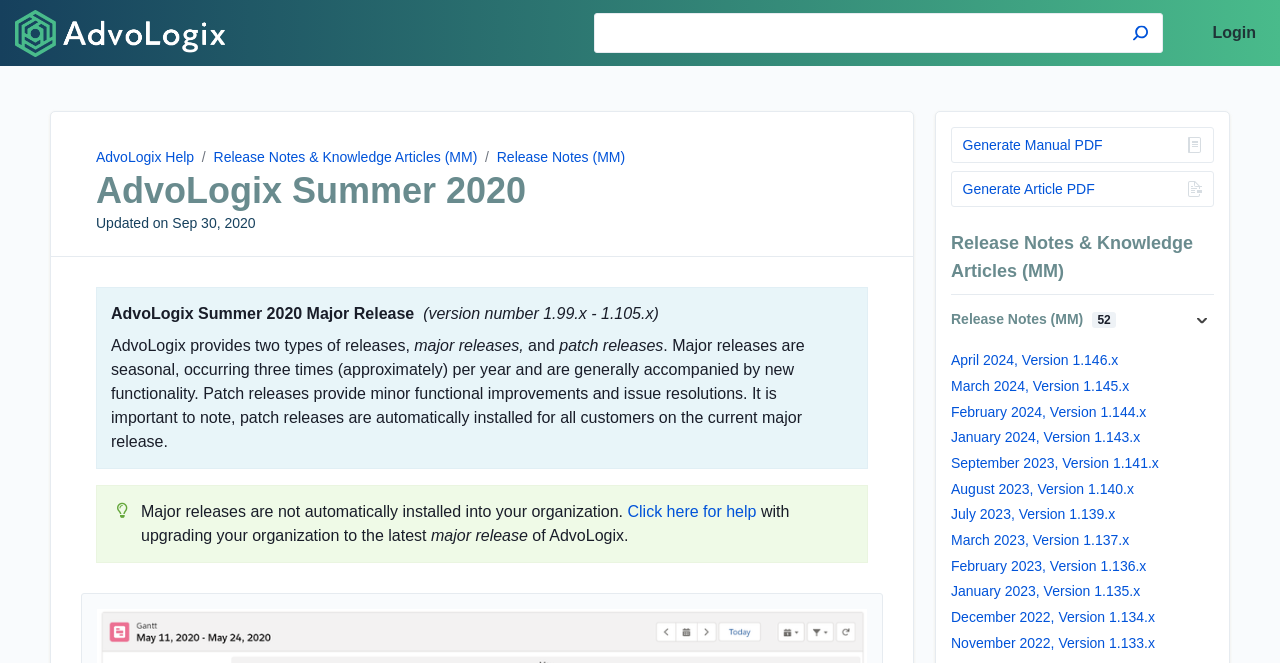What is the current major release version?
Give a single word or phrase as your answer by examining the image.

1.99.x - 1.105.x